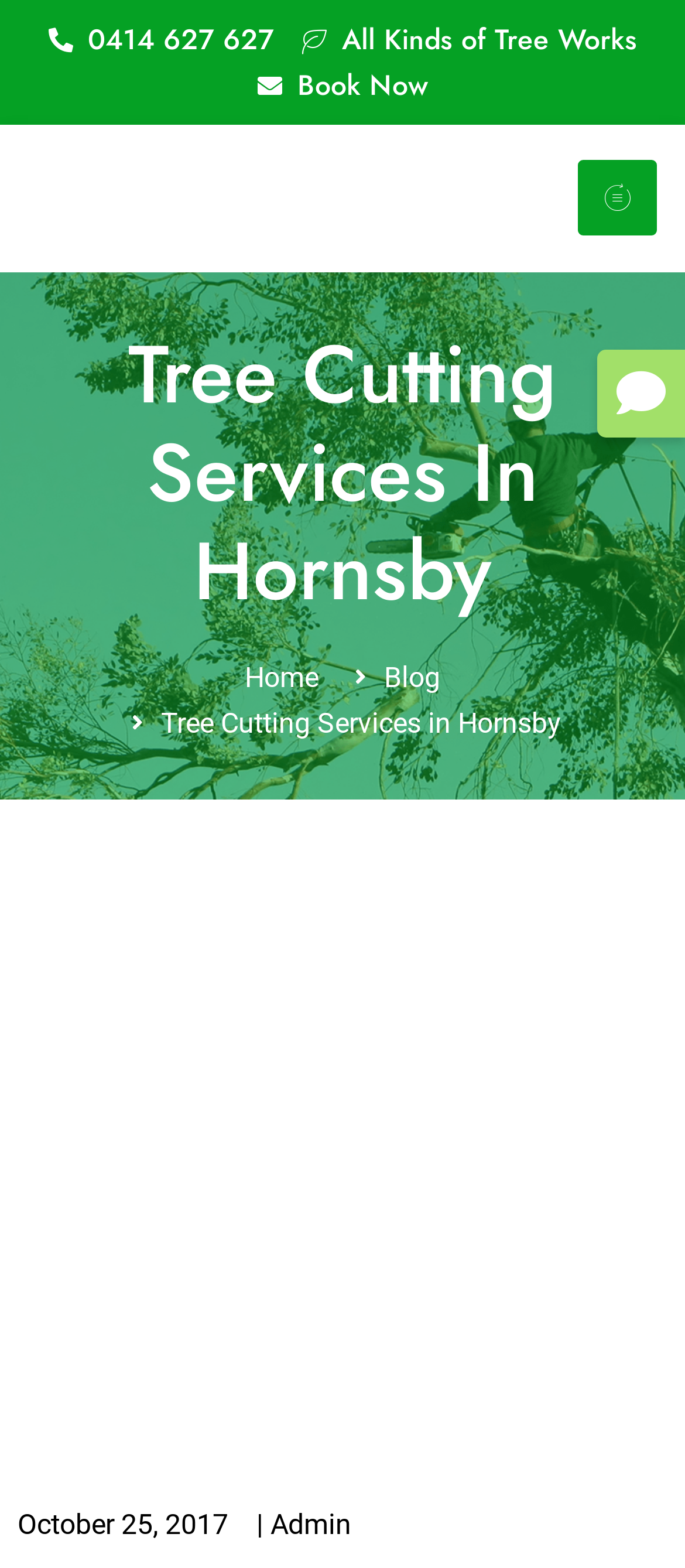Give a one-word or one-phrase response to the question: 
Is there a call-to-action button on the page?

Yes